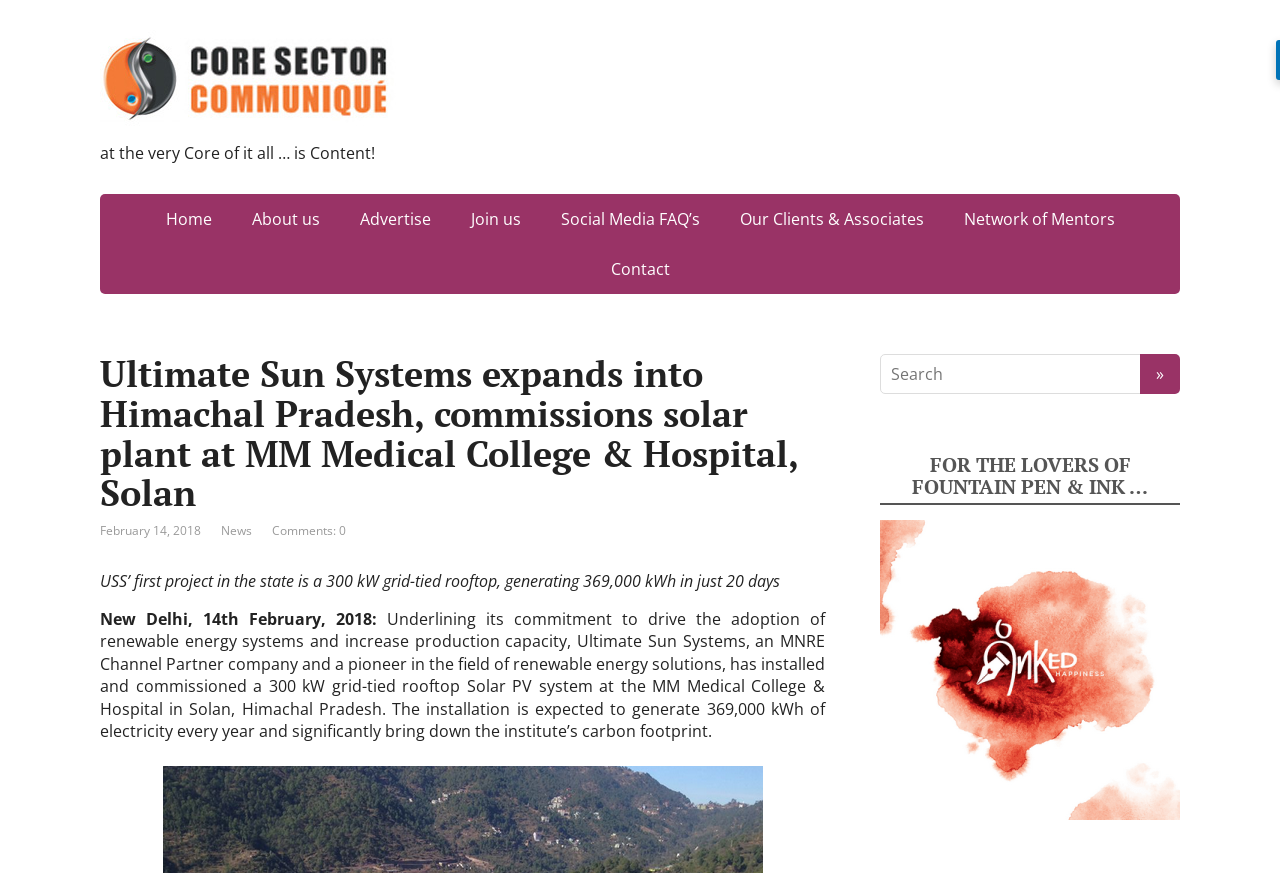Show the bounding box coordinates for the element that needs to be clicked to execute the following instruction: "Click on Home". Provide the coordinates in the form of four float numbers between 0 and 1, i.e., [left, top, right, bottom].

[0.115, 0.223, 0.179, 0.28]